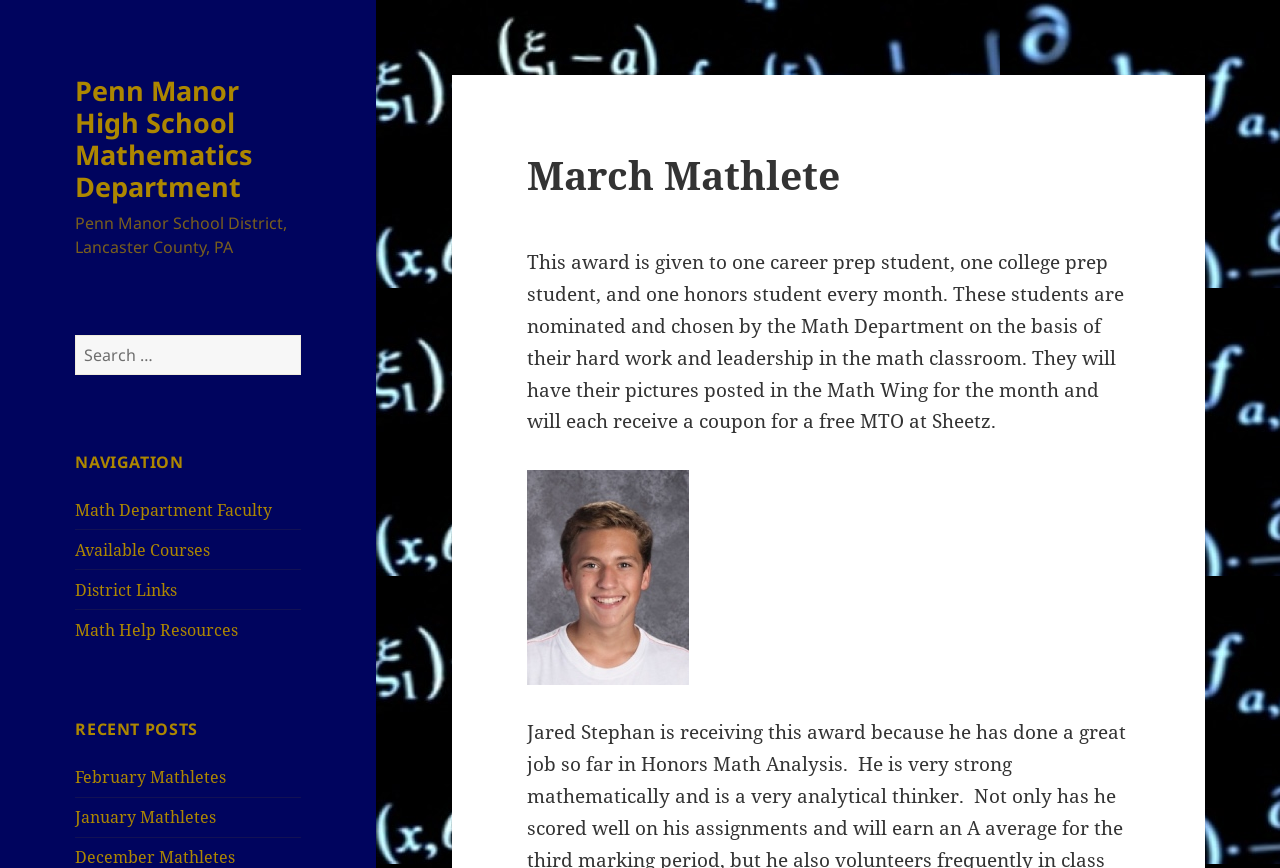Please identify the bounding box coordinates of the region to click in order to complete the task: "Click on the link to learn more". The coordinates must be four float numbers between 0 and 1, specified as [left, top, right, bottom].

[0.412, 0.542, 0.882, 0.79]